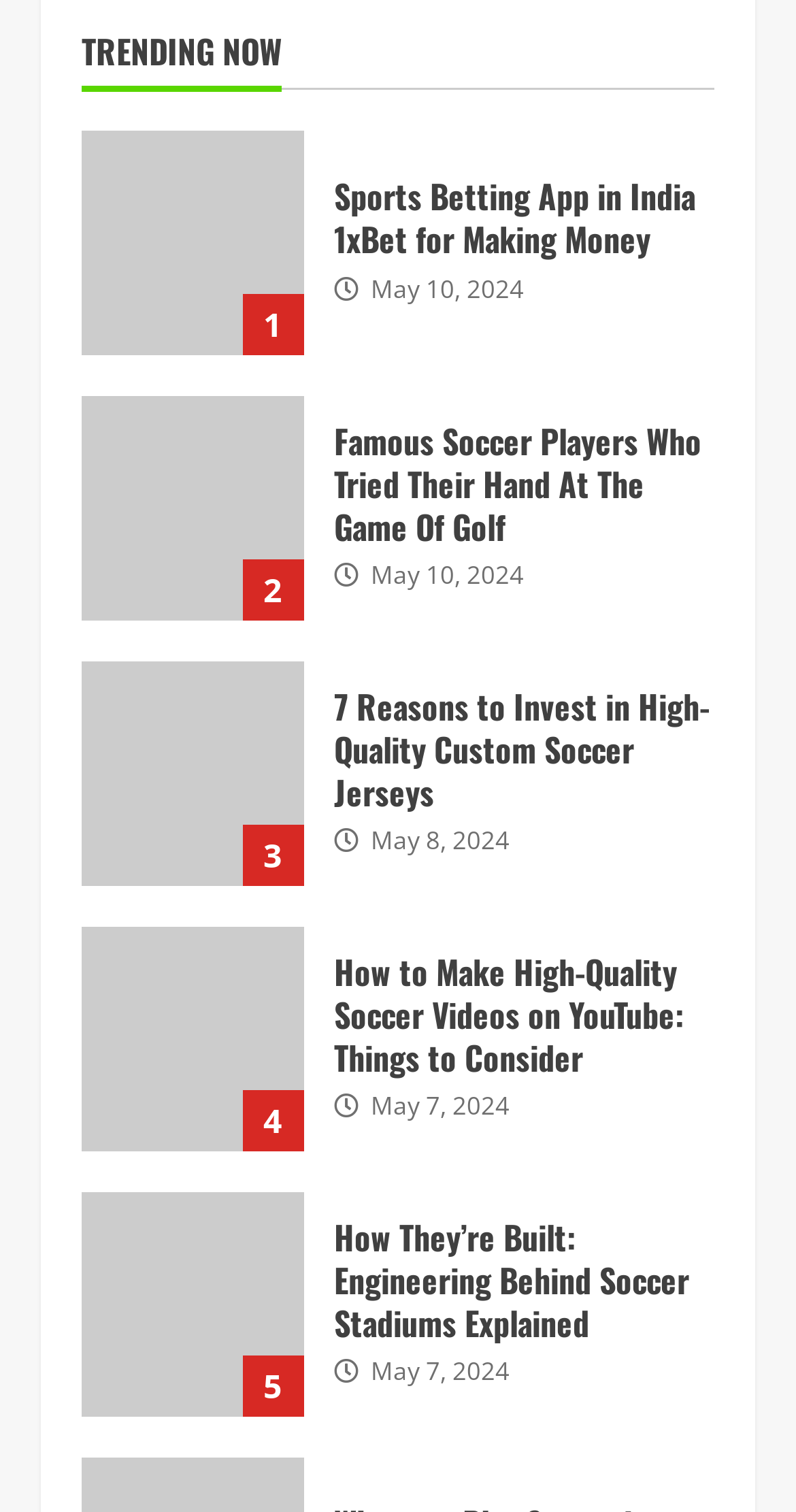Please specify the bounding box coordinates for the clickable region that will help you carry out the instruction: "Discover the Engineering Behind Soccer Stadiums Explained".

[0.103, 0.788, 0.381, 0.937]